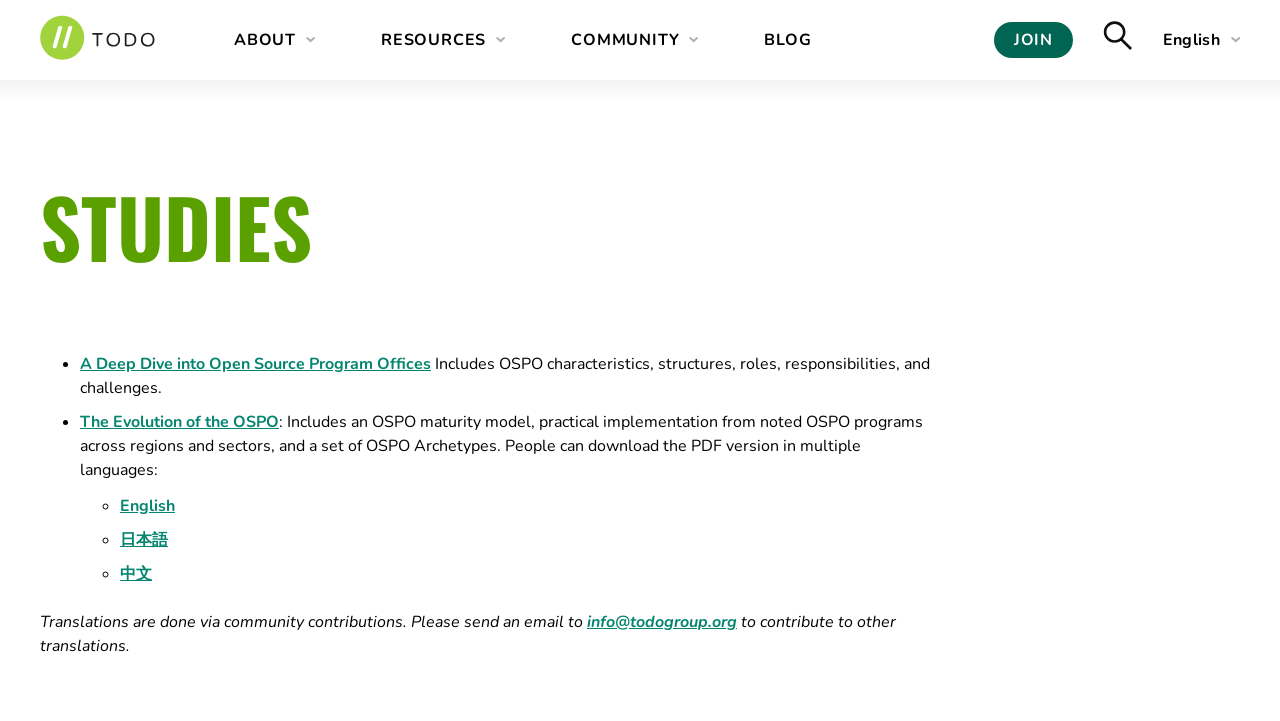Explain the webpage's design and content in an elaborate manner.

The webpage is a study-focused page with a clear header section at the top. The header section contains a logo and a navigation menu with links to "ABOUT", "RESOURCES", "COMMUNITY", "BLOG", and "JOIN". The logo is positioned at the top-left corner, and the navigation menu is spread across the top of the page.

Below the header section, there is a prominent heading "STUDIES" that spans the entire width of the page. Underneath the heading, there is an article section that takes up most of the page's content area. The article section is divided into a list of studies, each marked with a bullet point. The first study is titled "A Deep Dive into Open Source Program Offices" and includes a brief description of the study's content. The second study is titled "The Evolution of the OSPO" and provides a longer description of the study, including information about an OSPO maturity model, practical implementation, and OSPO Archetypes.

To the right of the study titles, there are links to download the PDF versions of the studies in multiple languages, including English, Japanese, and Chinese. The language options are marked with circular bullet points.

At the bottom of the page, there is a section that explains how translations are done via community contributions and provides an email address to contribute to other translations.

Throughout the page, there are no prominent images, but there are a few icons and logos used in the navigation menu and the language options. The overall layout is clean and easy to navigate, with clear headings and concise text.